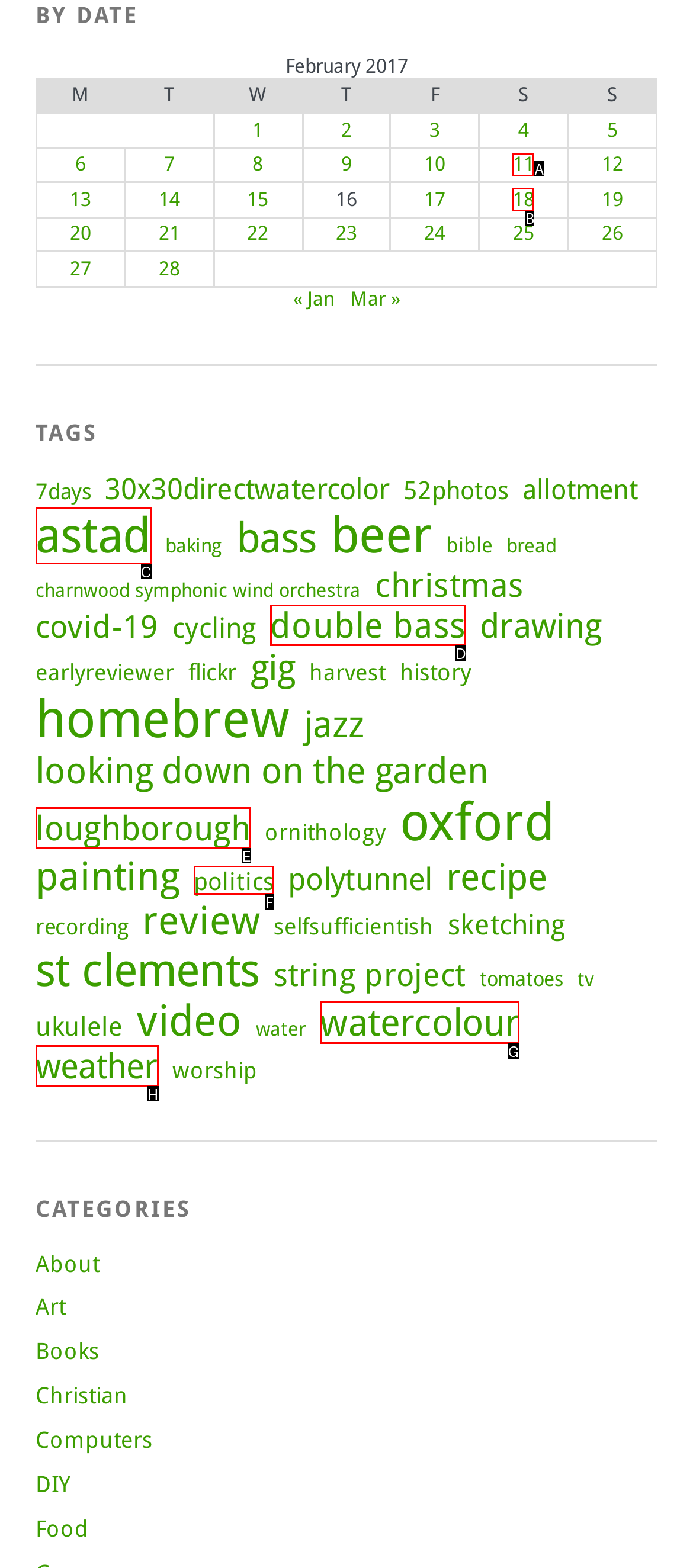Which option is described as follows: 18
Answer with the letter of the matching option directly.

B